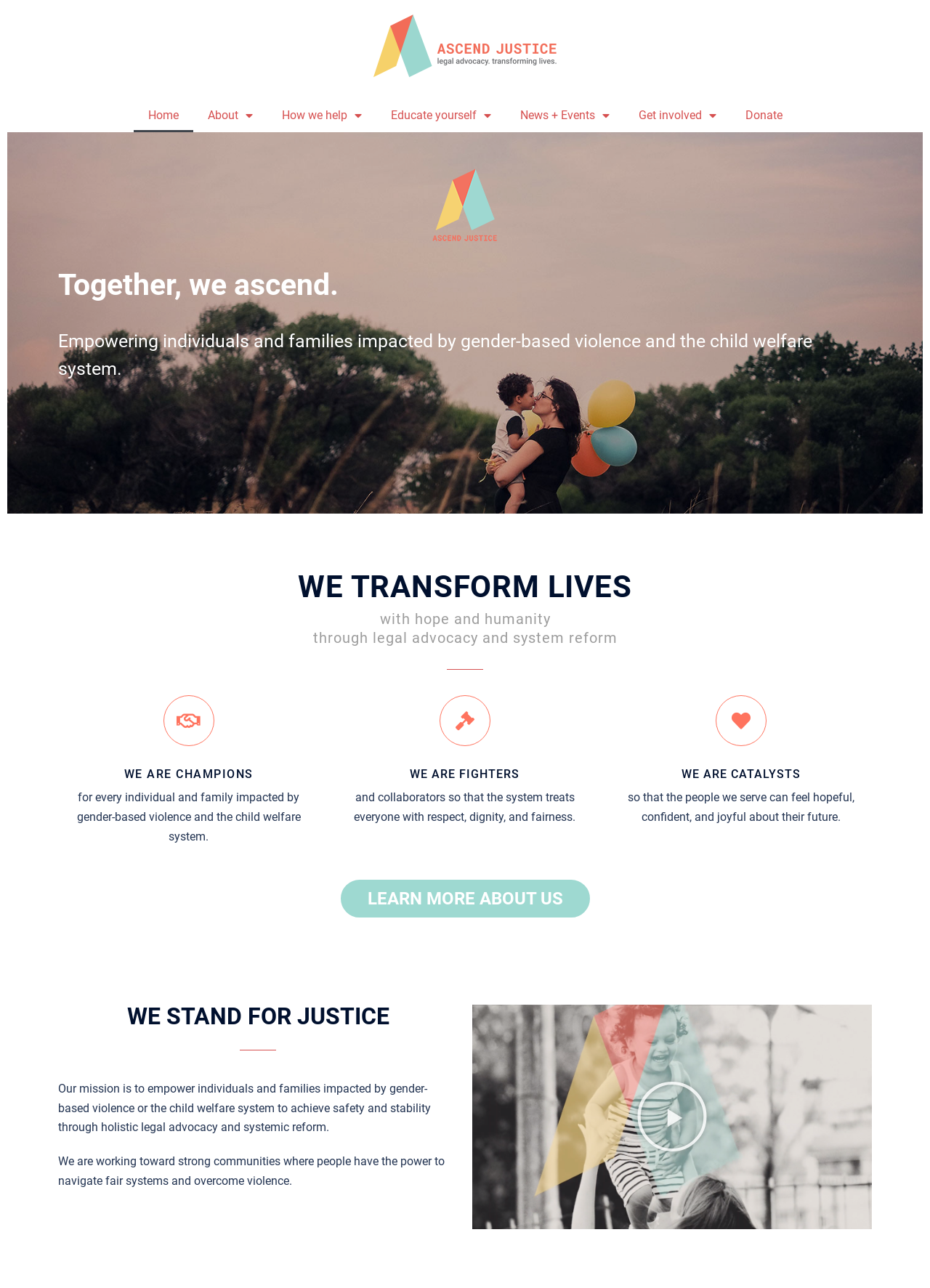Find the bounding box coordinates of the clickable region needed to perform the following instruction: "Click the Play Video button". The coordinates should be provided as four float numbers between 0 and 1, i.e., [left, top, right, bottom].

[0.684, 0.839, 0.762, 0.895]